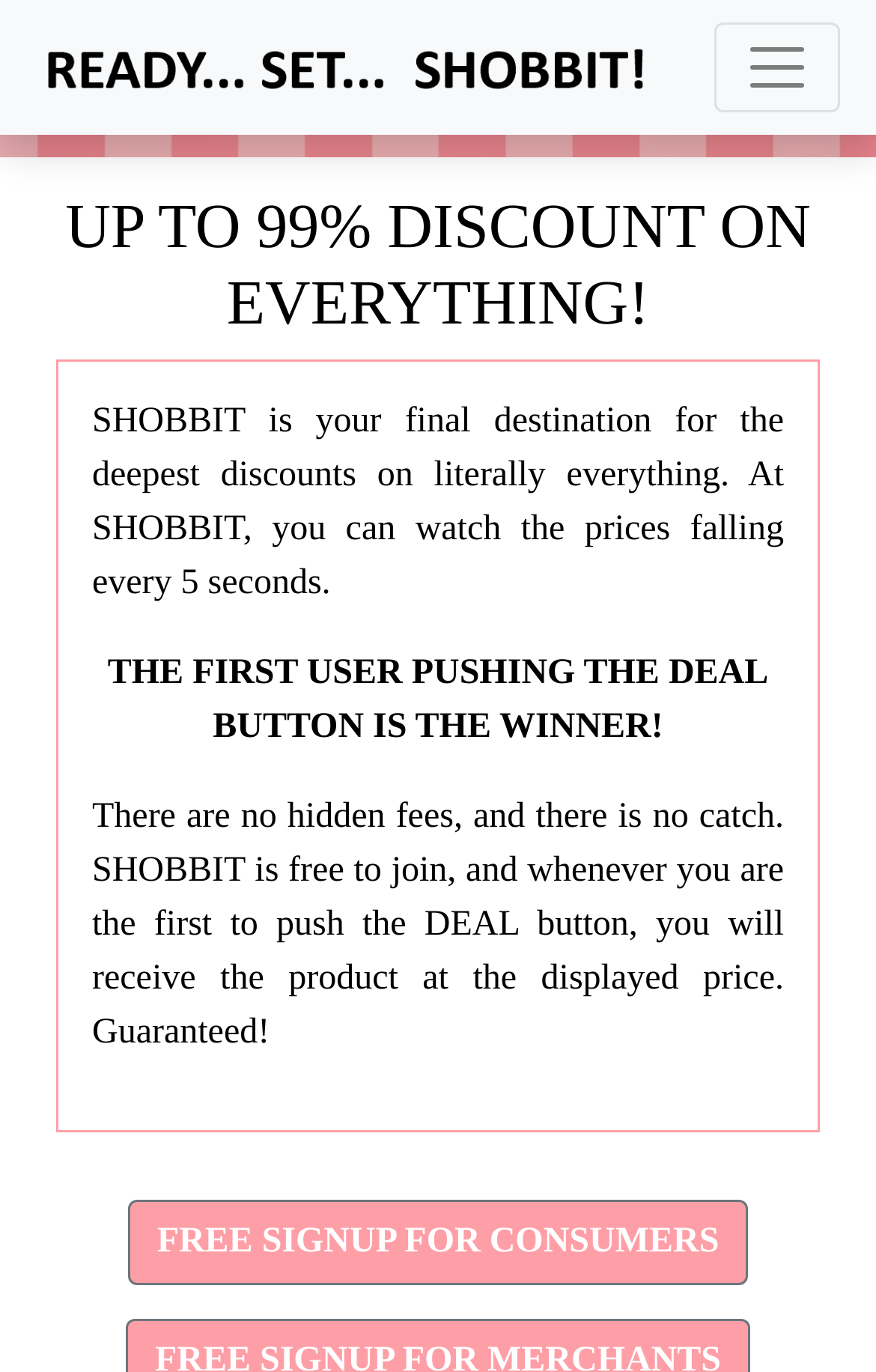What is the benefit of being the first to push the DEAL button?
Using the image as a reference, answer the question with a short word or phrase.

Get product at displayed price